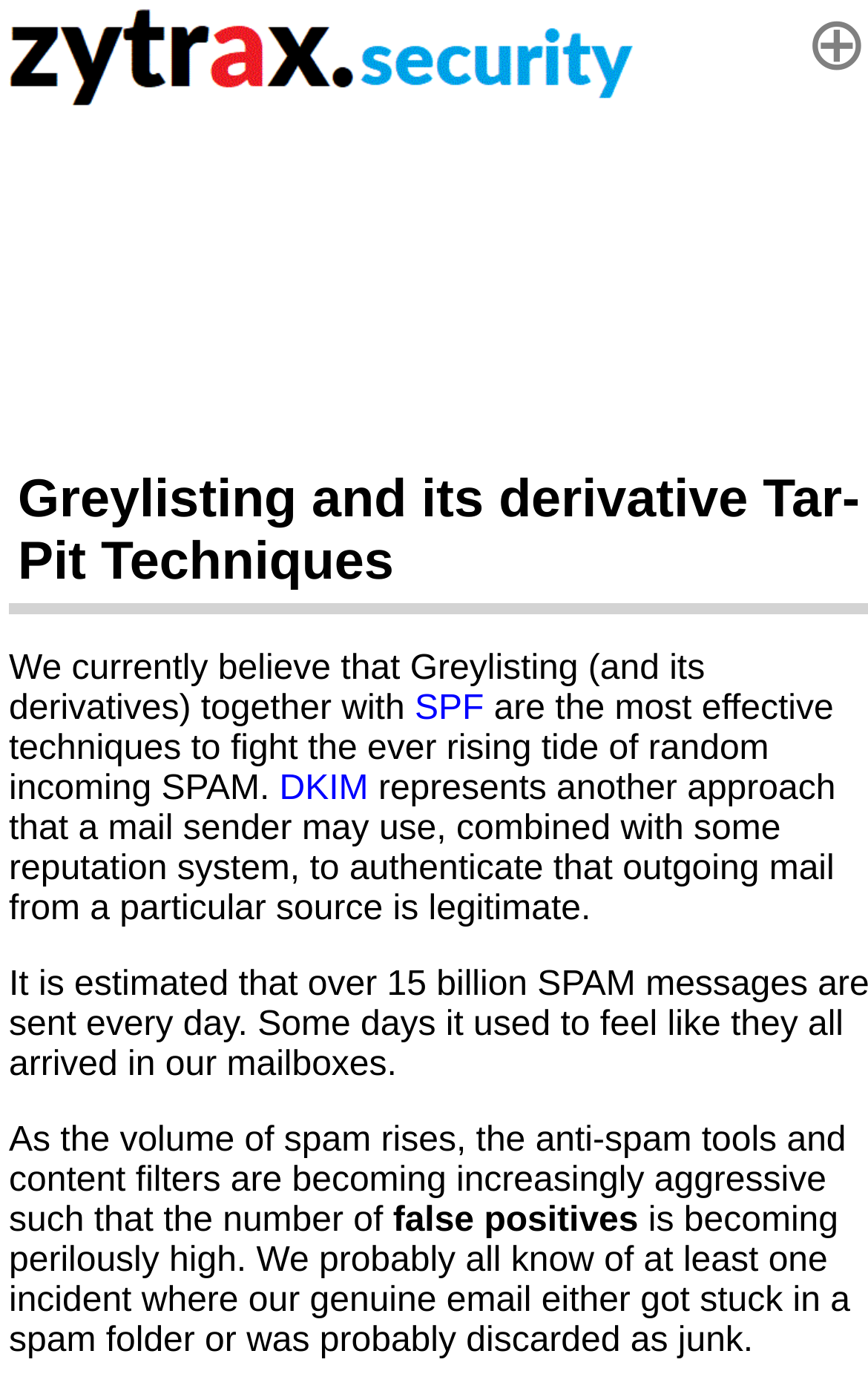Provide the bounding box coordinates of the UI element this sentence describes: "aria-label="Advertisement" name="aswift_0" title="Advertisement"".

[0.09, 0.106, 0.91, 0.266]